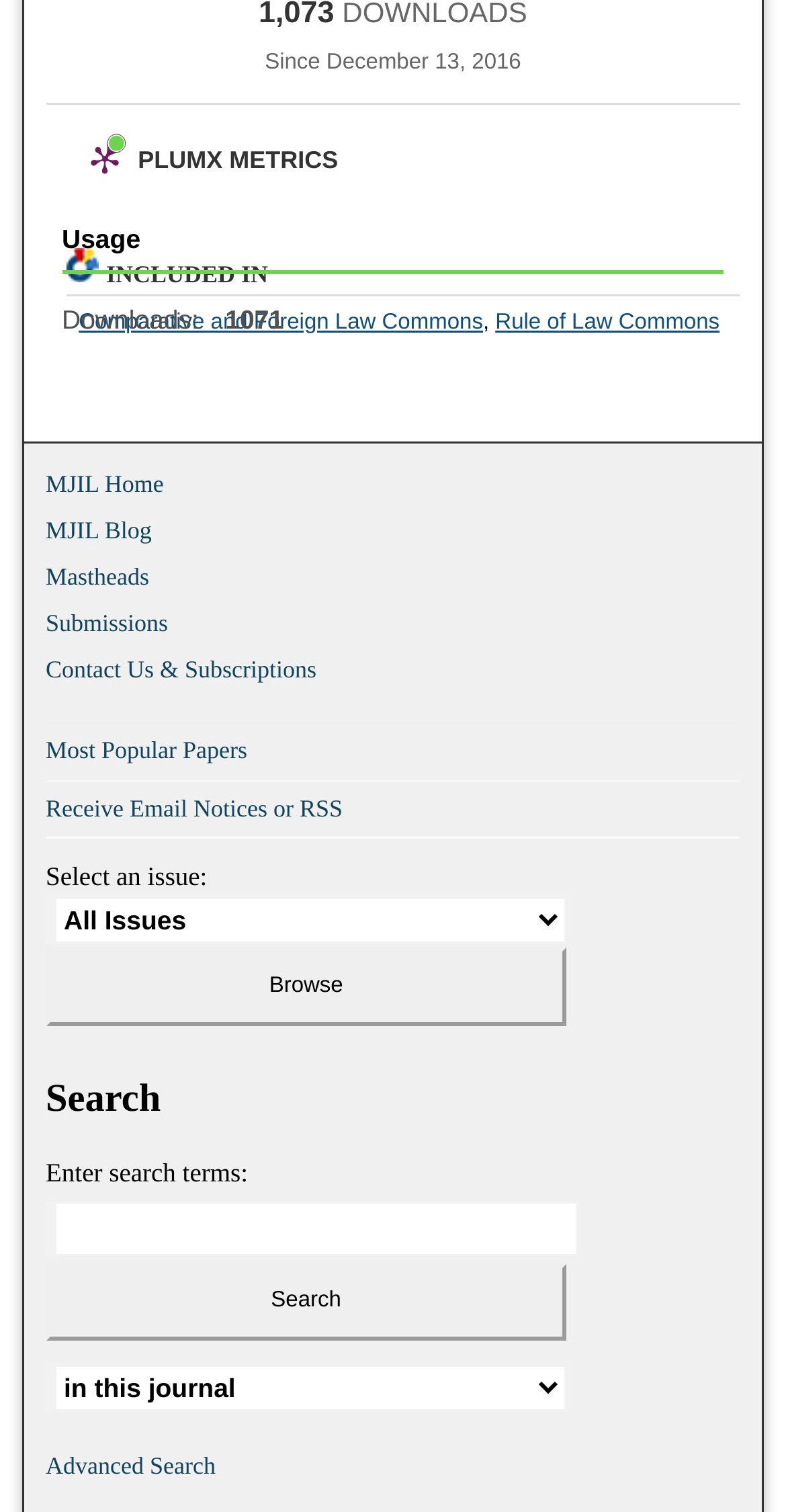What is the number of abstract views?
Please answer the question with a single word or phrase, referencing the image.

110